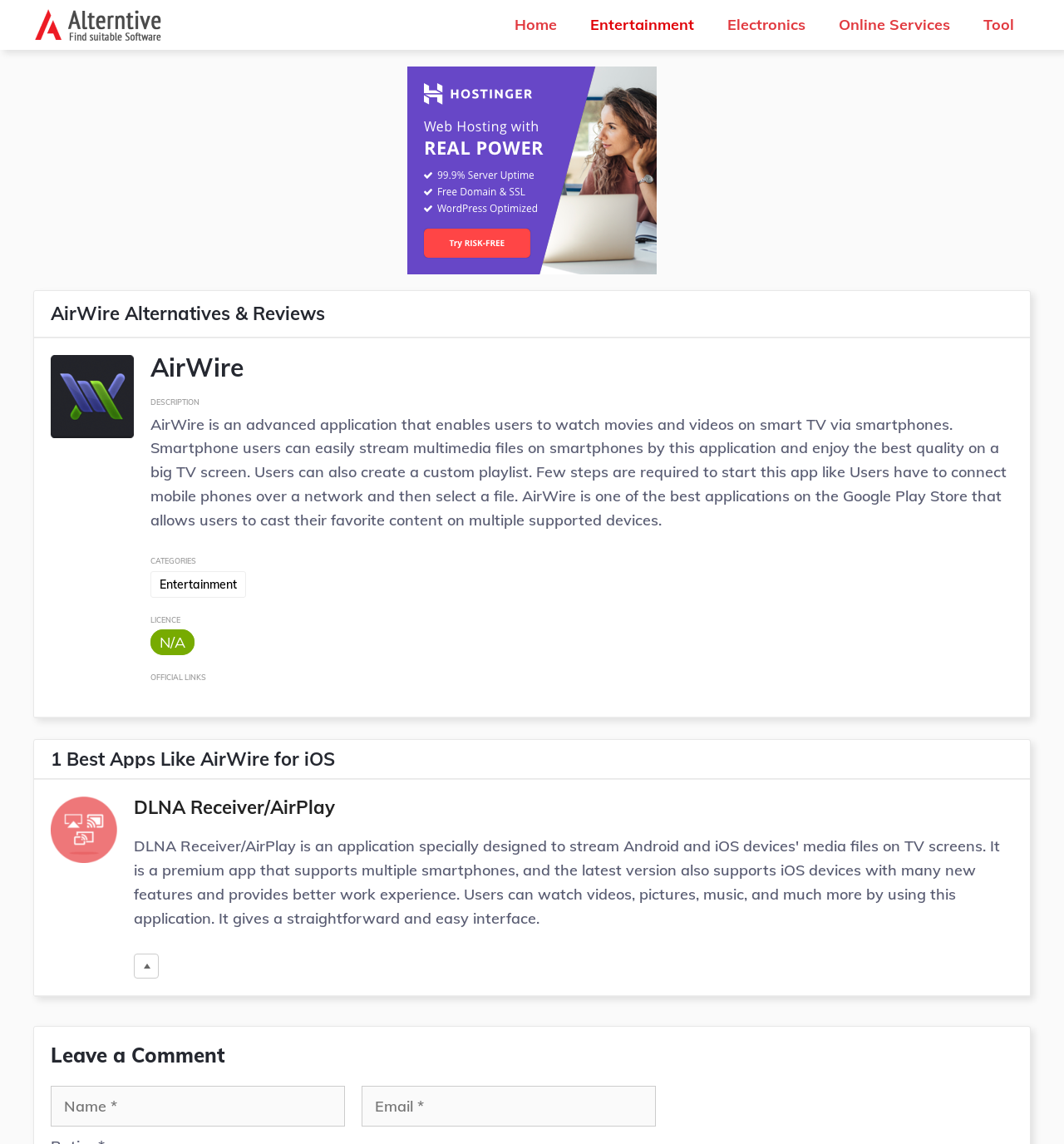What is the purpose of AirWire?
Could you please answer the question thoroughly and with as much detail as possible?

According to the webpage, AirWire is an advanced application that enables users to watch movies and videos on smart TV via smartphones, allowing users to stream multimedia files on smartphones and enjoy the best quality on a big TV screen.